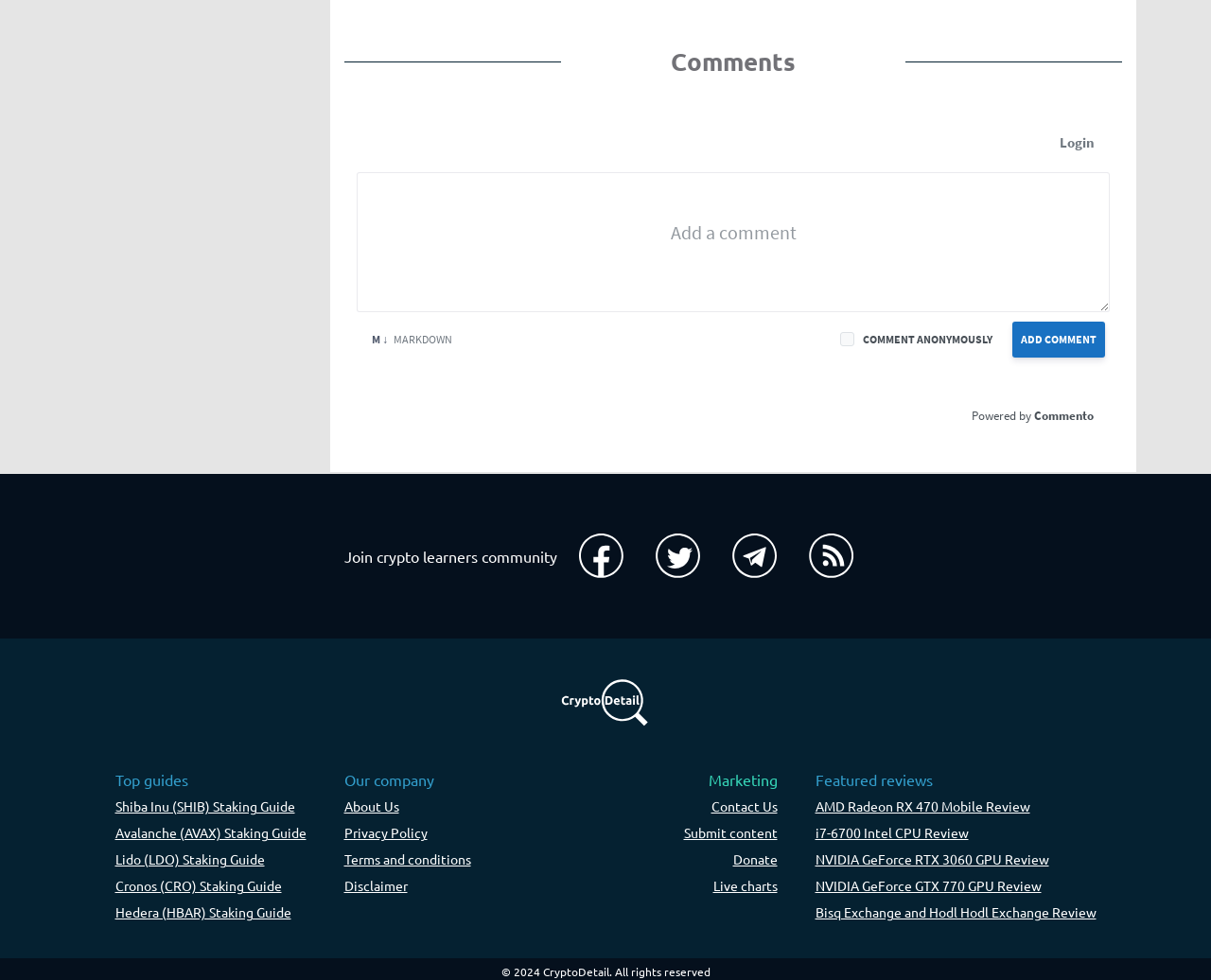Look at the image and write a detailed answer to the question: 
What is the function of the 'ADD COMMENT' button?

The 'ADD COMMENT' button is located below the textbox and is likely used to submit the comment entered in the textbox, allowing users to post their comments.